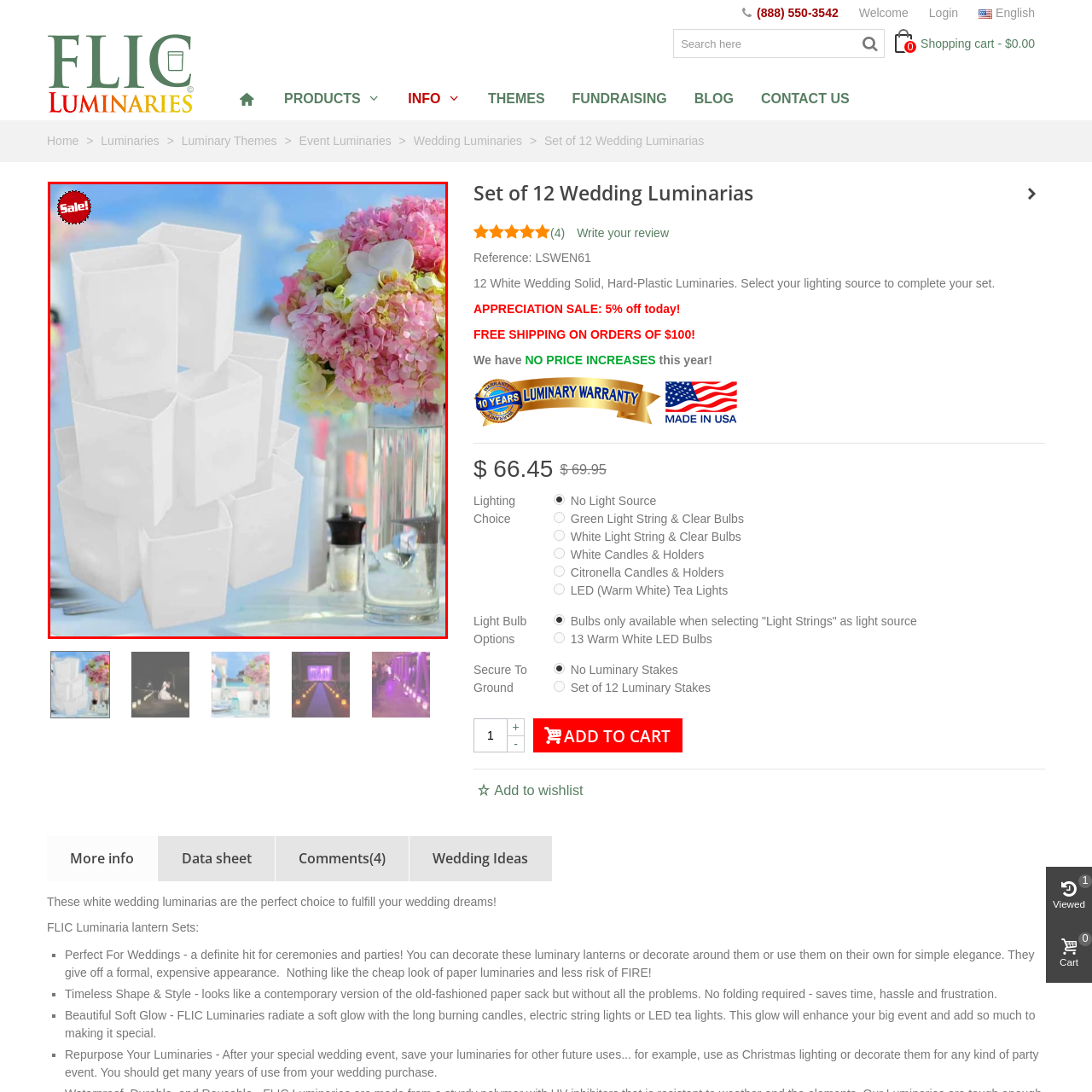What is the purpose of the luminaries?
Please look at the image marked with a red bounding box and provide a one-word or short-phrase answer based on what you see.

to illuminate tables or pathways